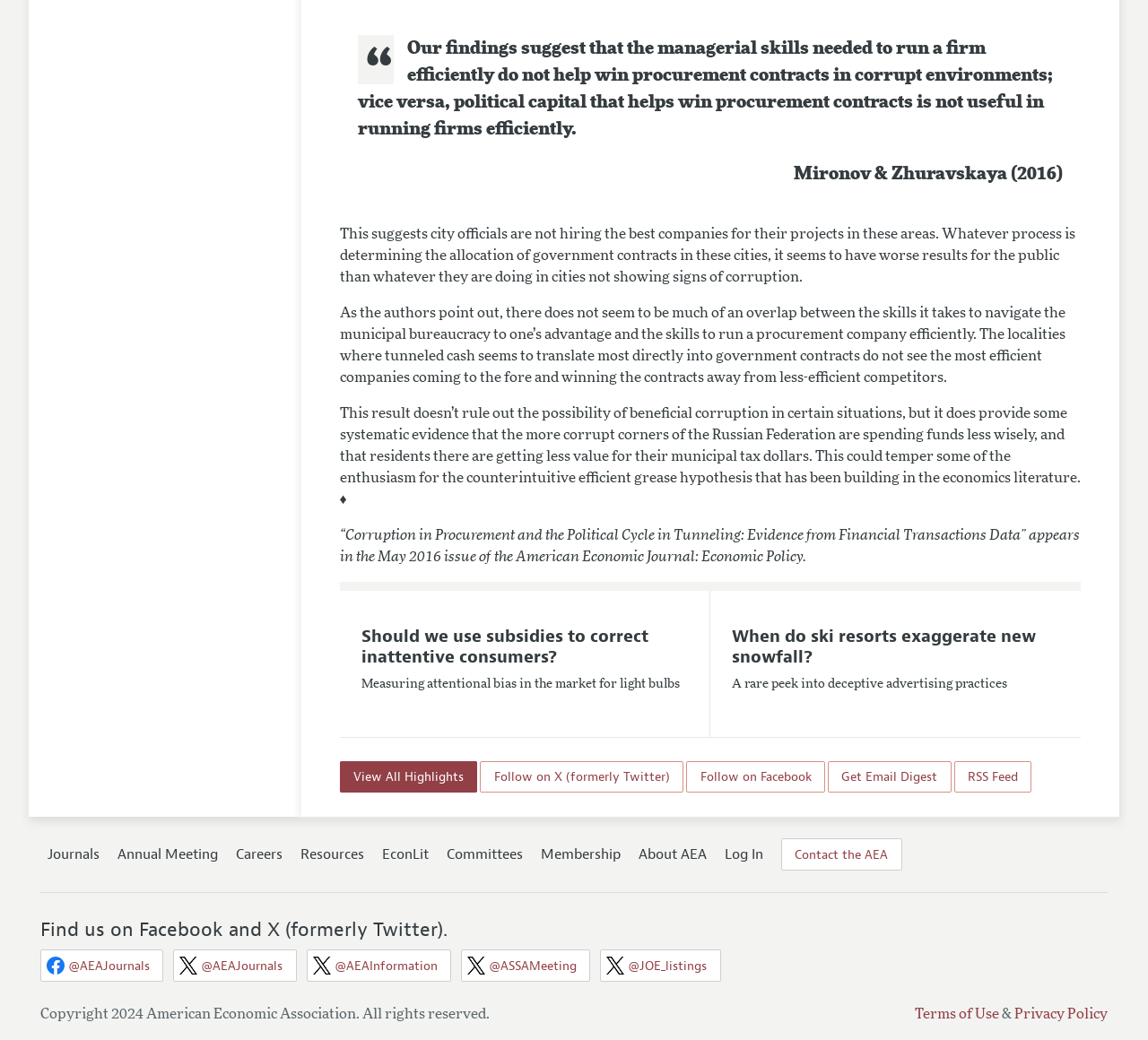Specify the bounding box coordinates of the area to click in order to execute this command: 'View all highlights'. The coordinates should consist of four float numbers ranging from 0 to 1, and should be formatted as [left, top, right, bottom].

[0.296, 0.732, 0.416, 0.762]